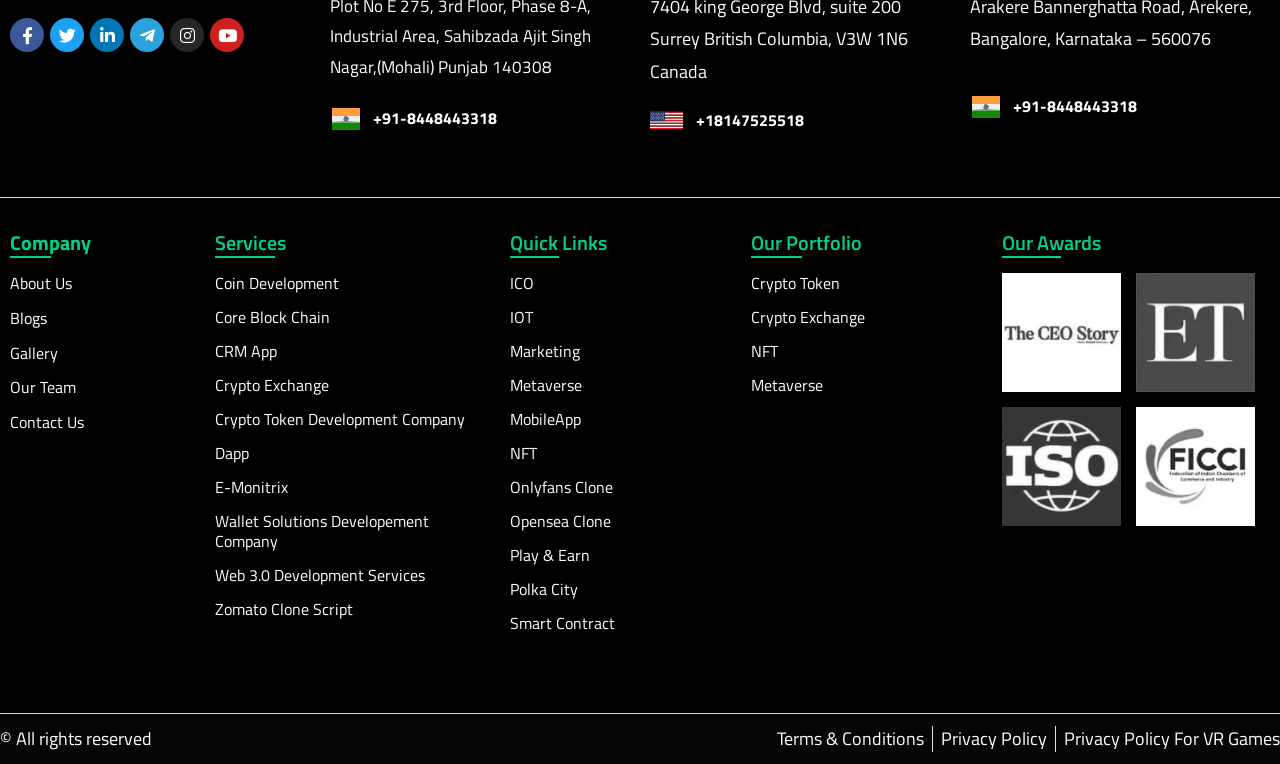Please specify the bounding box coordinates of the region to click in order to perform the following instruction: "Contact Us".

[0.008, 0.539, 0.152, 0.567]